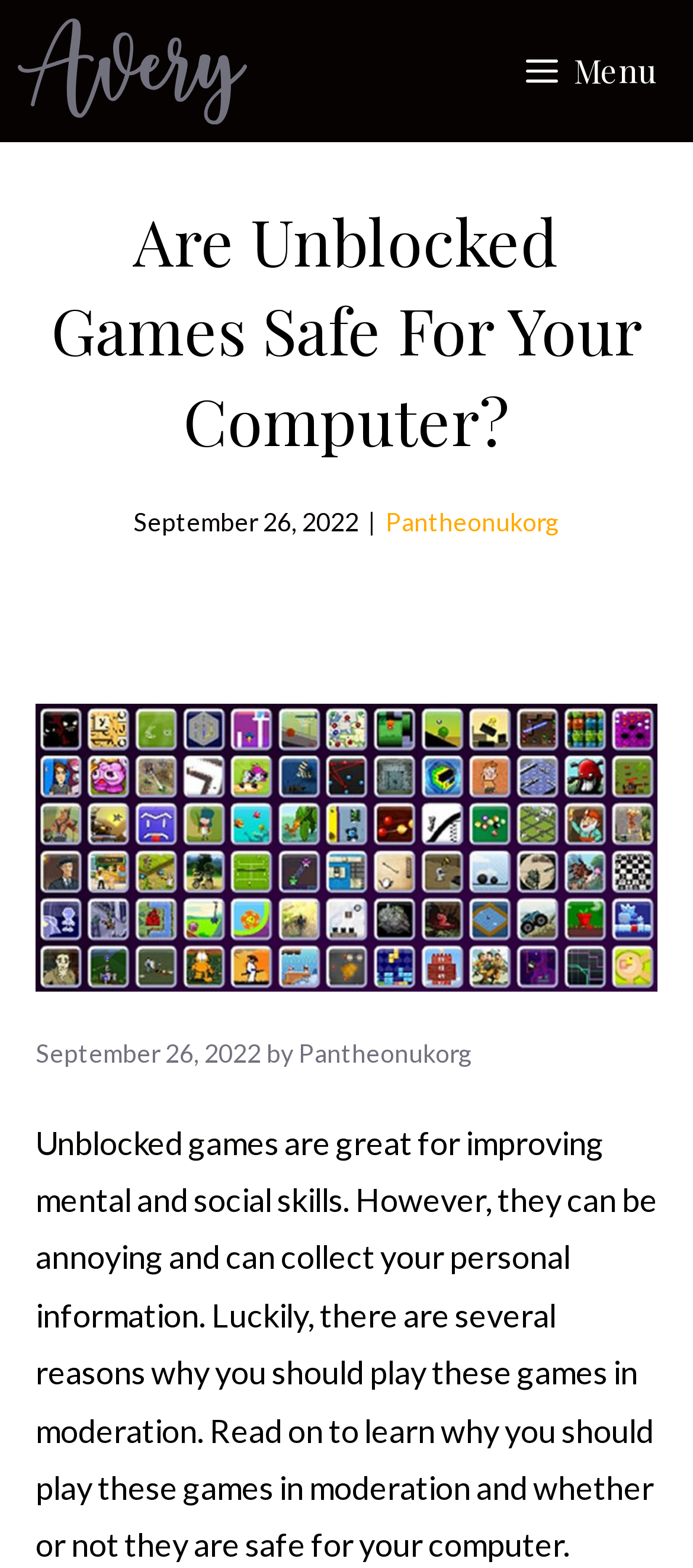Who is the author of the article?
Your answer should be a single word or phrase derived from the screenshot.

Pantheonukorg